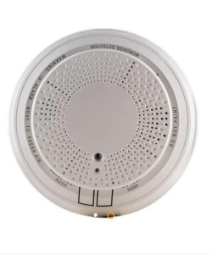Elaborate on the image by describing it in detail.

This image displays the ADT Carbon Monoxide Detector, a key component of home security and safety systems. The detector is designed to identify the presence of carbon monoxide, an odorless and colorless gas that can pose serious health risks. The round device features a sophisticated sensor array and is crafted with a sleek, modern aesthetic that allows it to blend seamlessly into various home environments. It includes indicator lights and functional buttons for operational ease, ensuring homeowners can monitor their safety effectively. This product is part of ADT's commitment to enhancing residential security and protecting families from potential hazards.